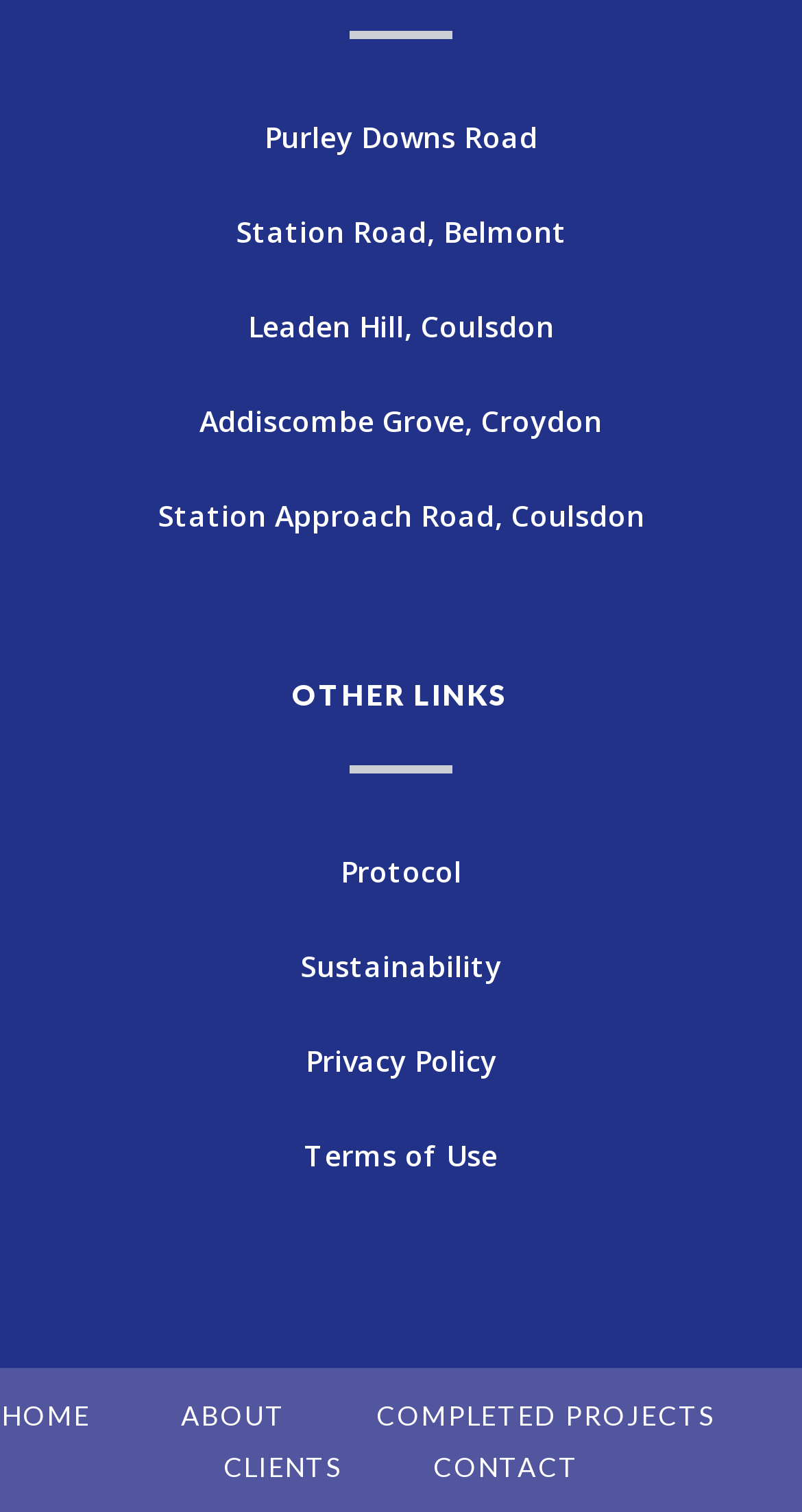Determine the bounding box coordinates of the section I need to click to execute the following instruction: "view Sustainability". Provide the coordinates as four float numbers between 0 and 1, i.e., [left, top, right, bottom].

[0.374, 0.608, 0.626, 0.67]